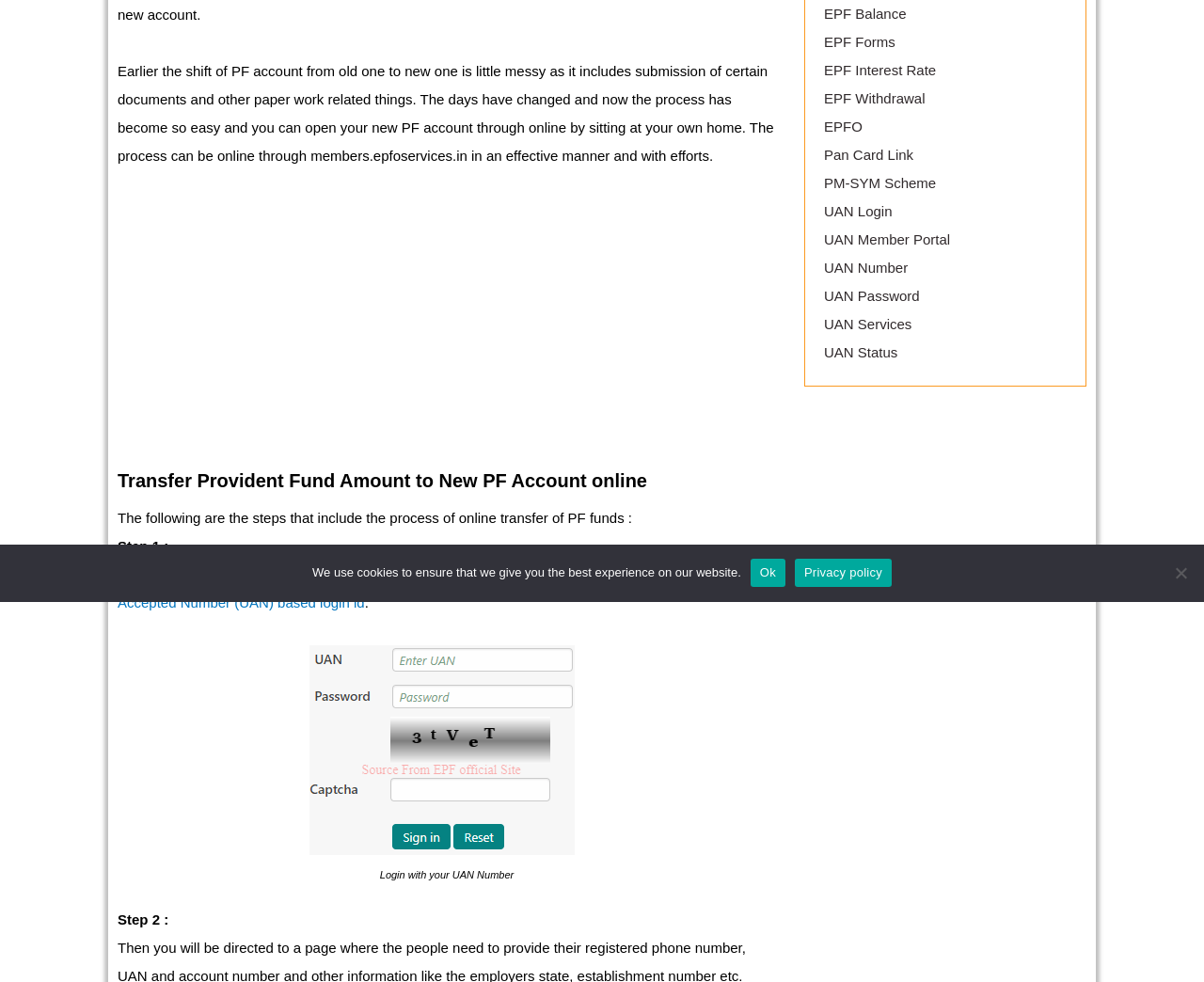Locate the bounding box of the user interface element based on this description: "EPF Forms".

[0.684, 0.034, 0.744, 0.051]